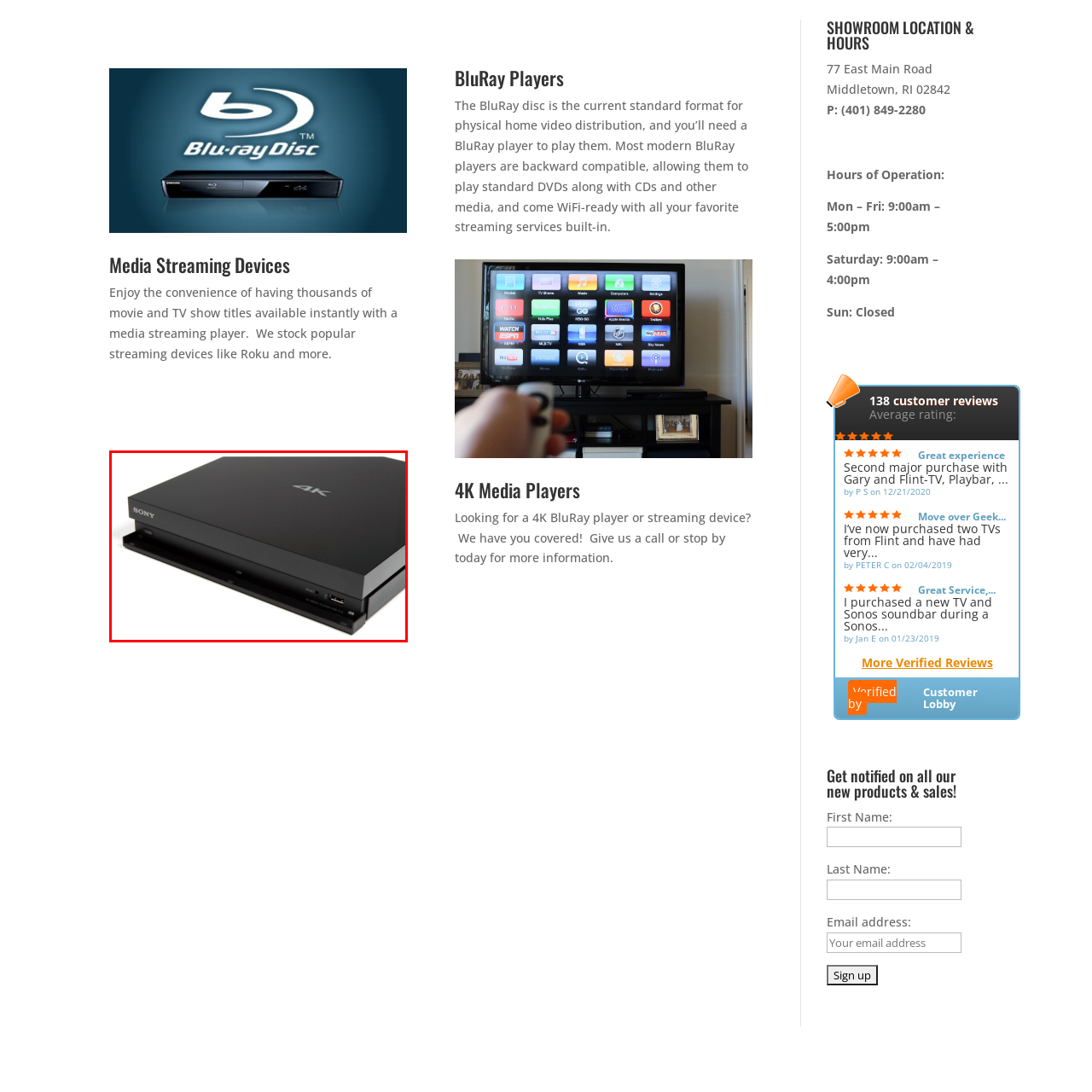Inspect the image outlined by the red box and answer the question using a single word or phrase:
What type of content can the device deliver?

ultra-high-definition content